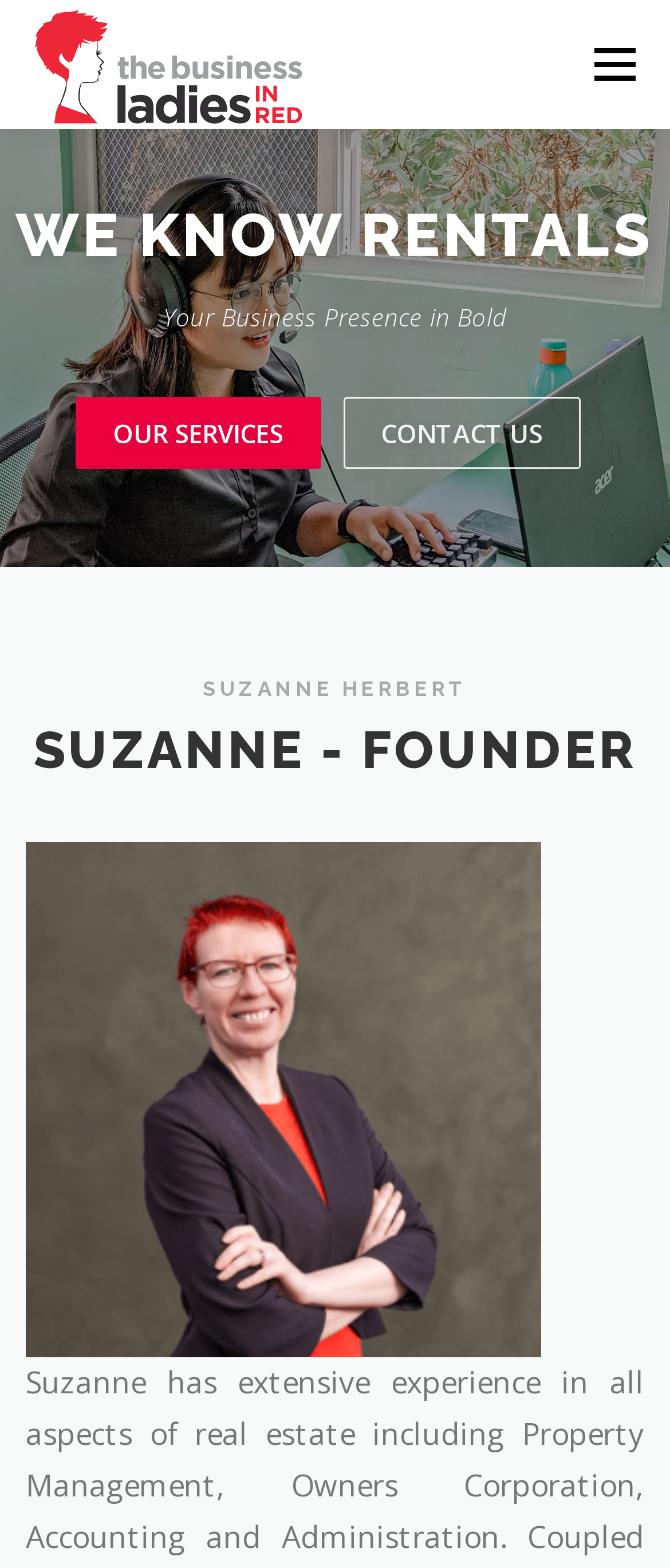What are the main services offered?
Refer to the image and give a detailed answer to the query.

The main services offered by the business can be inferred from the heading 'WE KNOW RENTALS', which suggests that the business is involved in rentals.